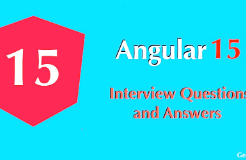What is the purpose of the content?
Look at the image and provide a detailed response to the question.

The image is part of a content that is designed to assist individuals who are preparing for job interviews related to Angular 15, as indicated by the text 'Interview Questions and Answers' below the hexagon.